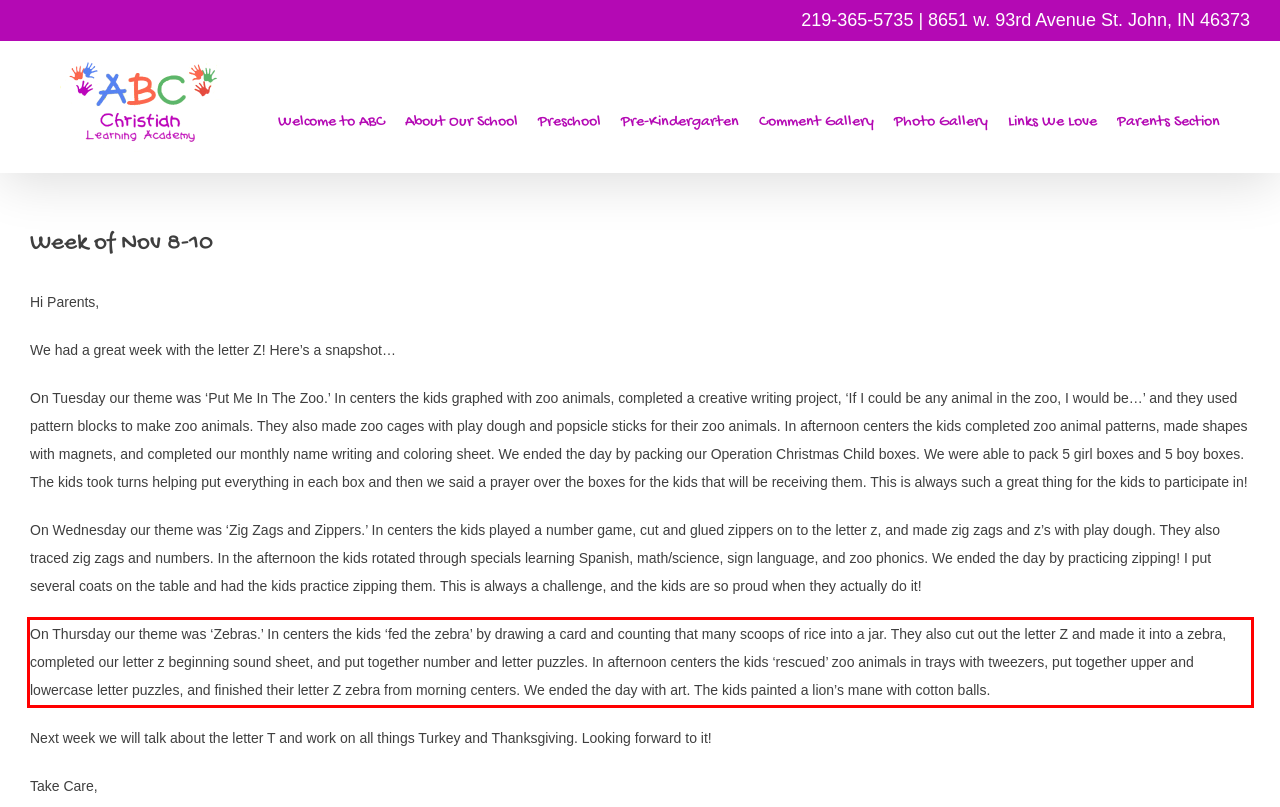Analyze the red bounding box in the provided webpage screenshot and generate the text content contained within.

On Thursday our theme was ‘Zebras.’ In centers the kids ‘fed the zebra’ by drawing a card and counting that many scoops of rice into a jar. They also cut out the letter Z and made it into a zebra, completed our letter z beginning sound sheet, and put together number and letter puzzles. In afternoon centers the kids ‘rescued’ zoo animals in trays with tweezers, put together upper and lowercase letter puzzles, and finished their letter Z zebra from morning centers. We ended the day with art. The kids painted a lion’s mane with cotton balls.